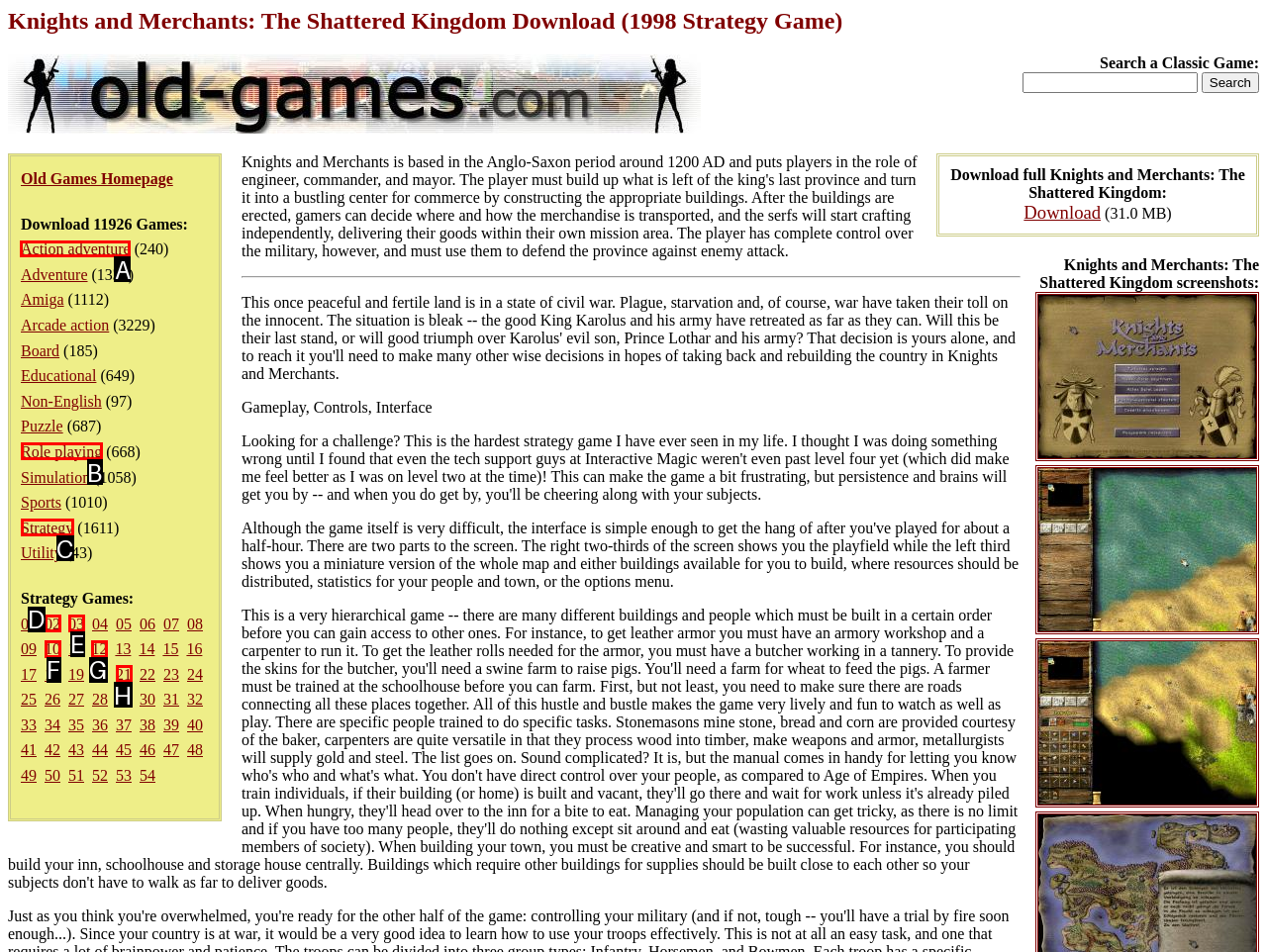Specify the letter of the UI element that should be clicked to achieve the following: Click on 'Free auto insurance offices quotes'
Provide the corresponding letter from the choices given.

None